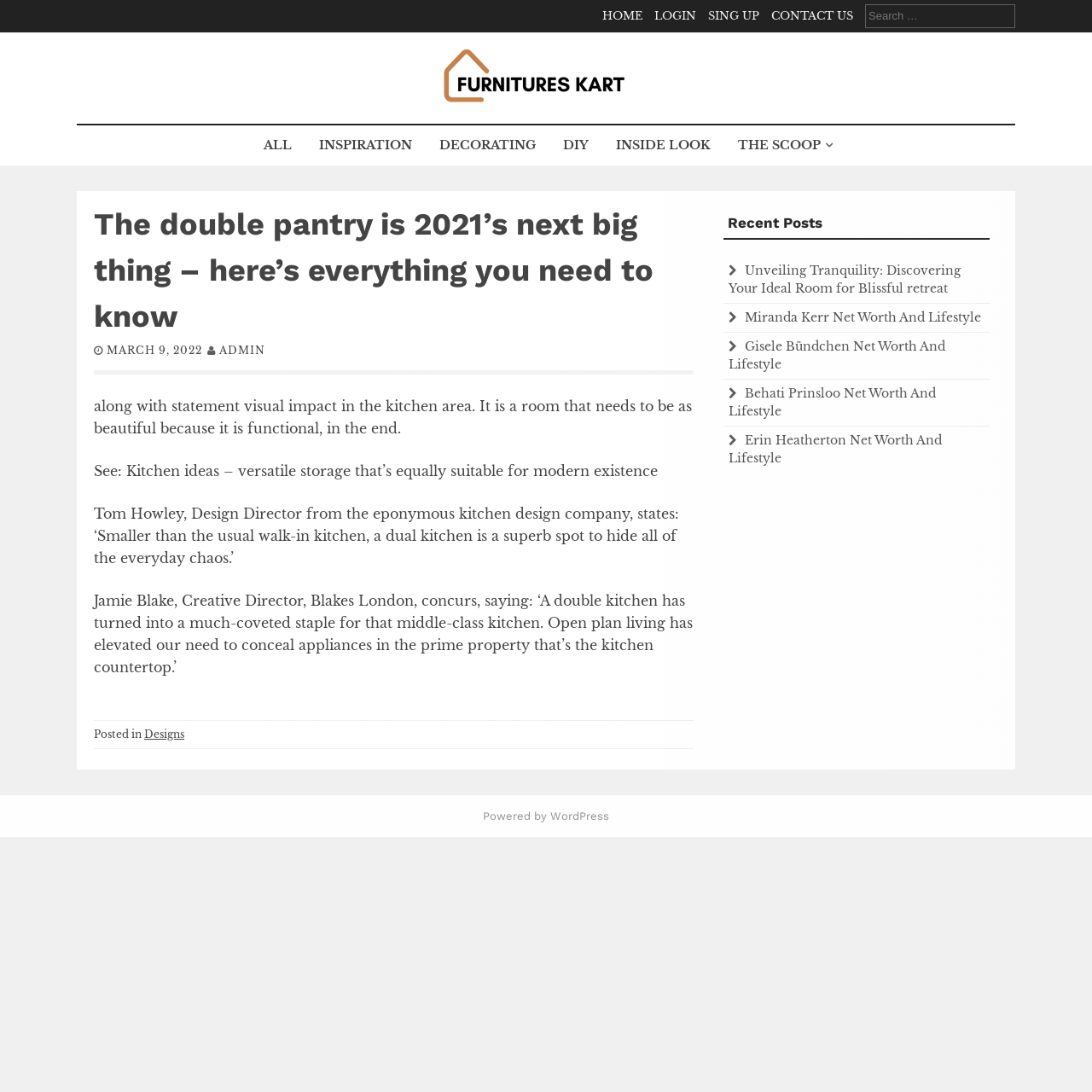What is the main topic of this webpage?
Refer to the image and provide a concise answer in one word or phrase.

Kitchen design